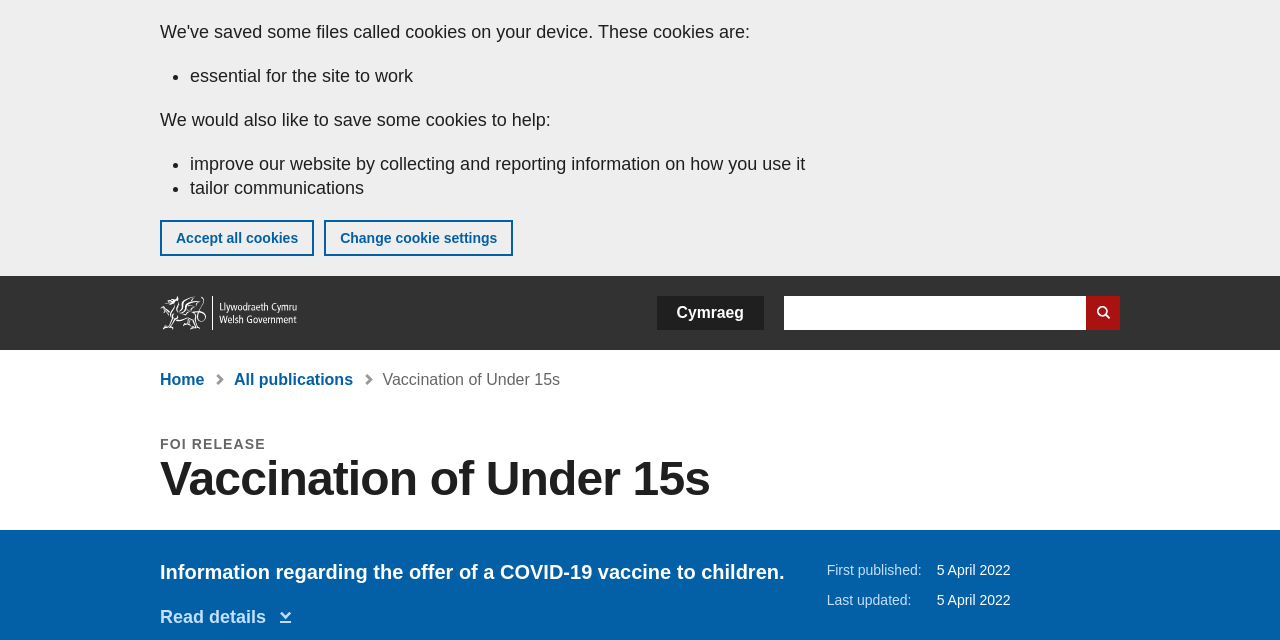Use the information in the screenshot to answer the question comprehensively: When was this webpage first published?

According to the 'First published' section, this webpage was first published on 5 April 2022.